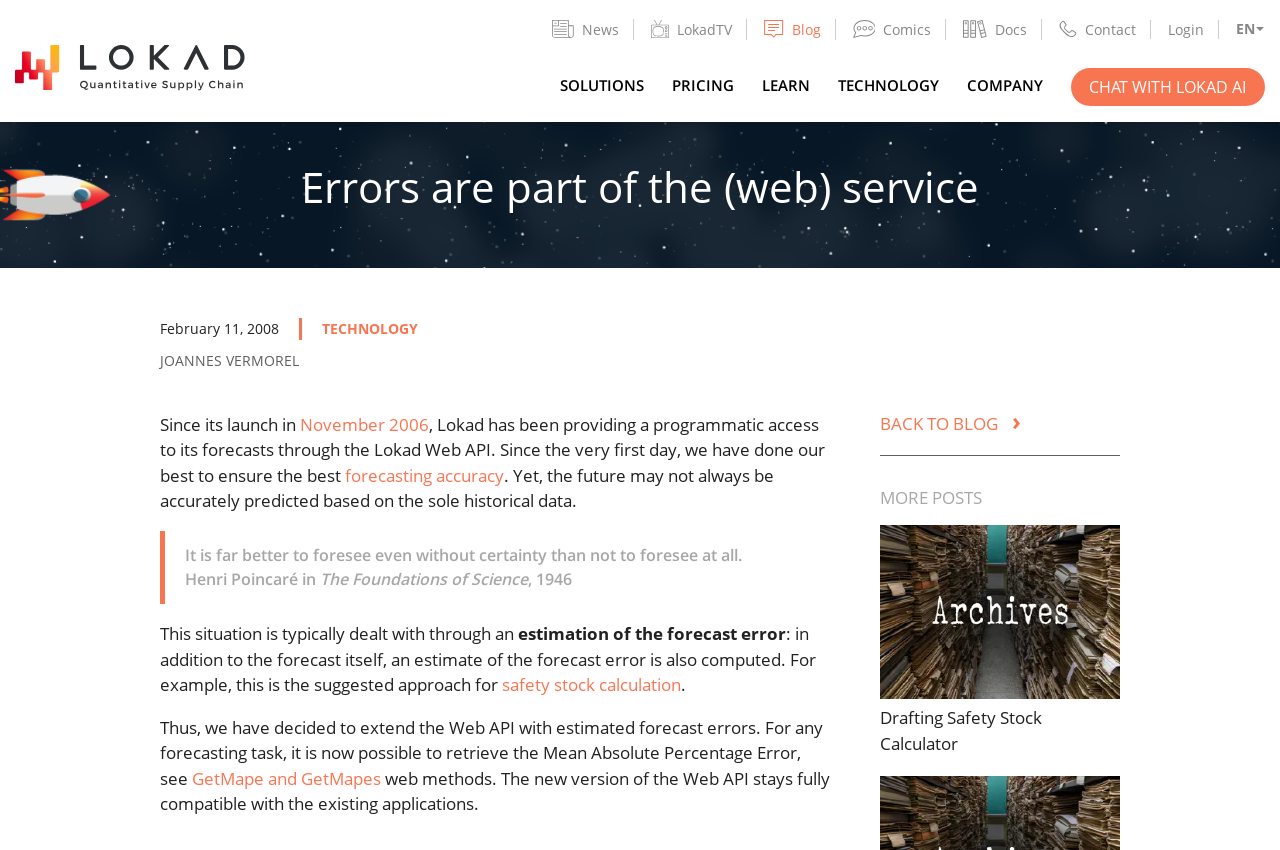Kindly provide the bounding box coordinates of the section you need to click on to fulfill the given instruction: "Click the 'CHAT WITH LOKAD AI' button".

[0.837, 0.08, 0.988, 0.125]